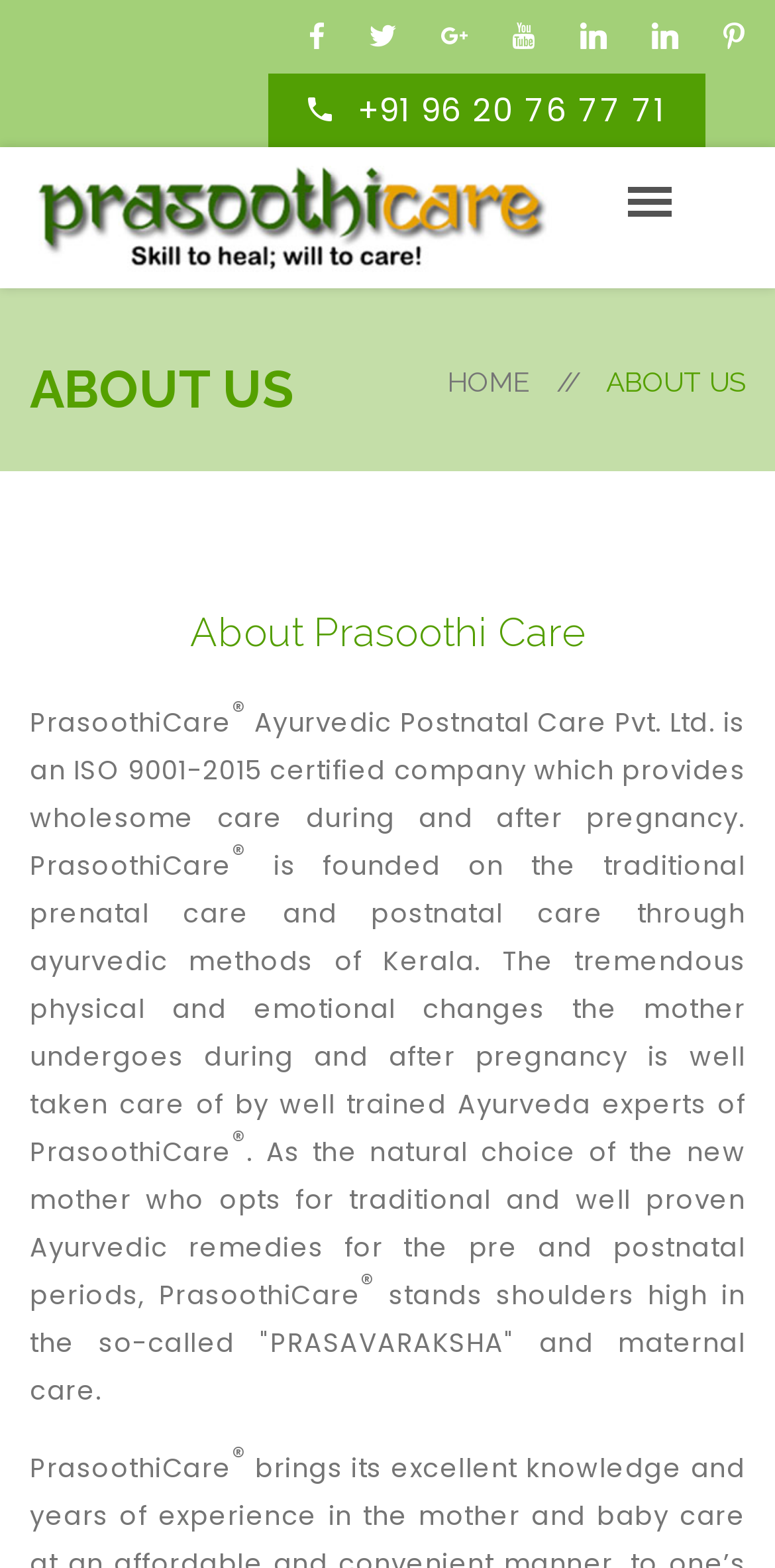Give a full account of the webpage's elements and their arrangement.

The webpage is about PrasoothiCare, a company that provides prenatal and postnatal care and massage services in Bangalore and other cities in India. At the top of the page, there are six social media links, evenly spaced and aligned horizontally, with icons represented by Unicode characters. Below these links, there is a phone number "+91 96 20 76 77 71" displayed prominently.

On the left side of the page, there is a navigation menu with links to "HOME" and "ABOUT US". The "ABOUT US" section is divided into two parts. The first part has a heading "About Prasoothi Care" and a brief description of the company, stating that it is an ISO 9001-2015 certified company that provides wholesome care during and after pregnancy. The company name "PrasoothiCare" is displayed with a registered trademark symbol.

The second part of the "ABOUT US" section provides more information about the company's services, stating that it is founded on traditional prenatal and postnatal care through Ayurvedic methods of Kerala. The text explains that the company's well-trained Ayurveda experts take care of the physical and emotional changes that mothers undergo during and after pregnancy. The company name "PrasoothiCare" is mentioned again, along with the registered trademark symbol, to emphasize its expertise in maternal care.

At the bottom of the page, the company name "PrasoothiCare" is displayed once more, along with the registered trademark symbol, to reinforce its brand identity. Overall, the webpage is focused on providing information about PrasoothiCare's services and expertise in prenatal and postnatal care.